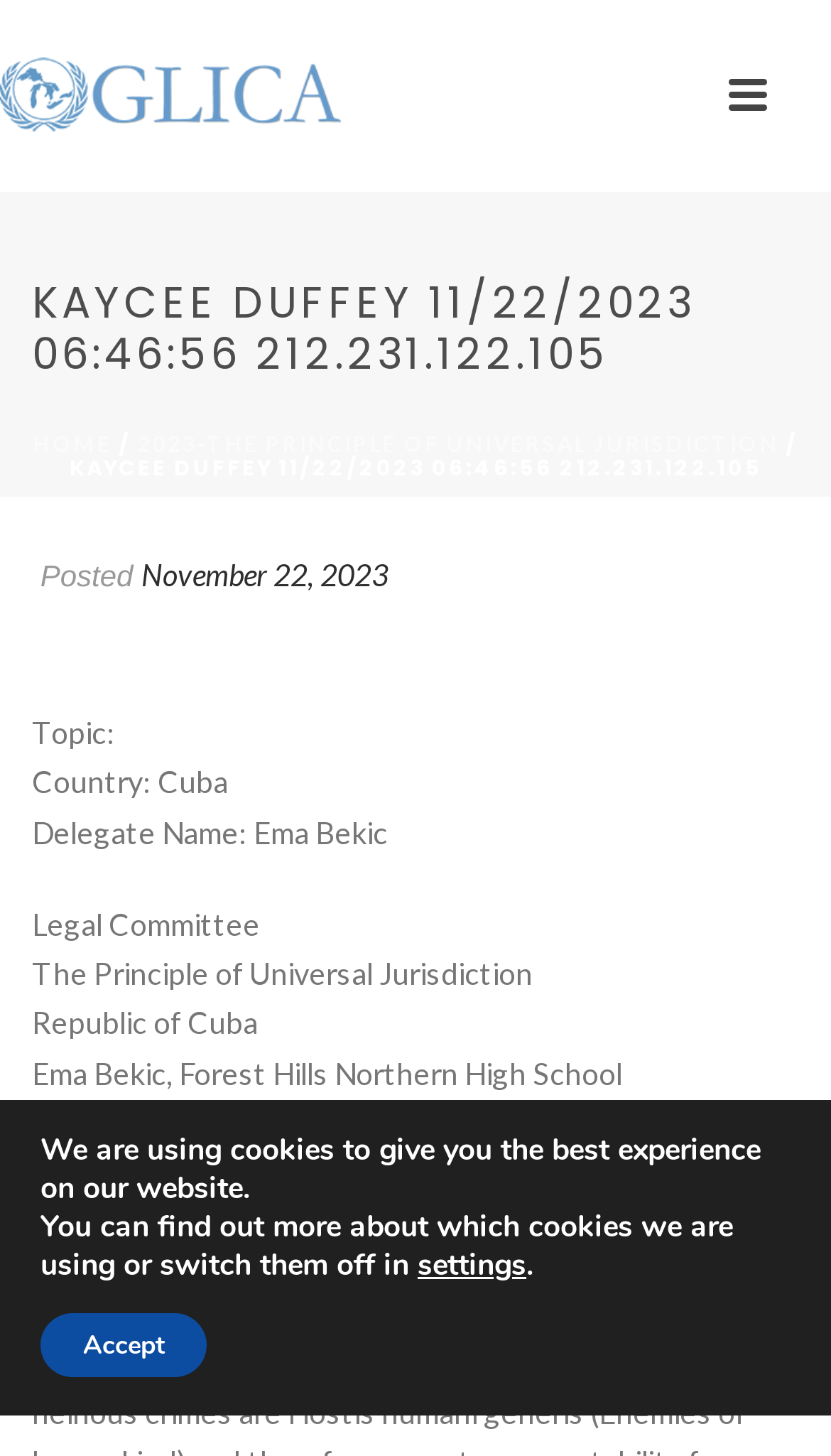Determine the bounding box coordinates (top-left x, top-left y, bottom-right x, bottom-right y) of the UI element described in the following text: Accept

[0.049, 0.902, 0.249, 0.946]